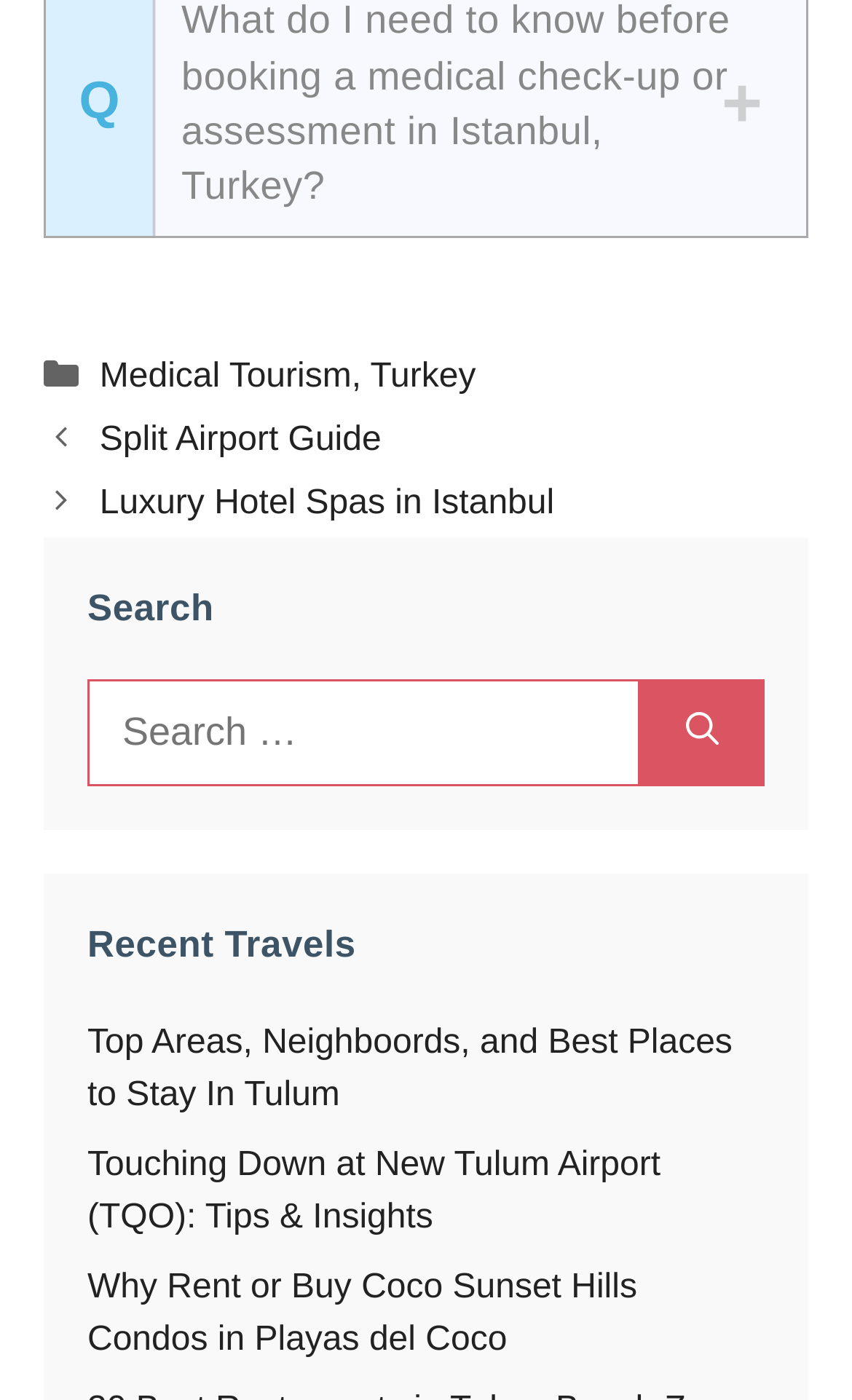Find the bounding box coordinates for the area that should be clicked to accomplish the instruction: "Read about Top Areas, Neighboords, and Best Places to Stay In Tulum".

[0.103, 0.731, 0.86, 0.795]